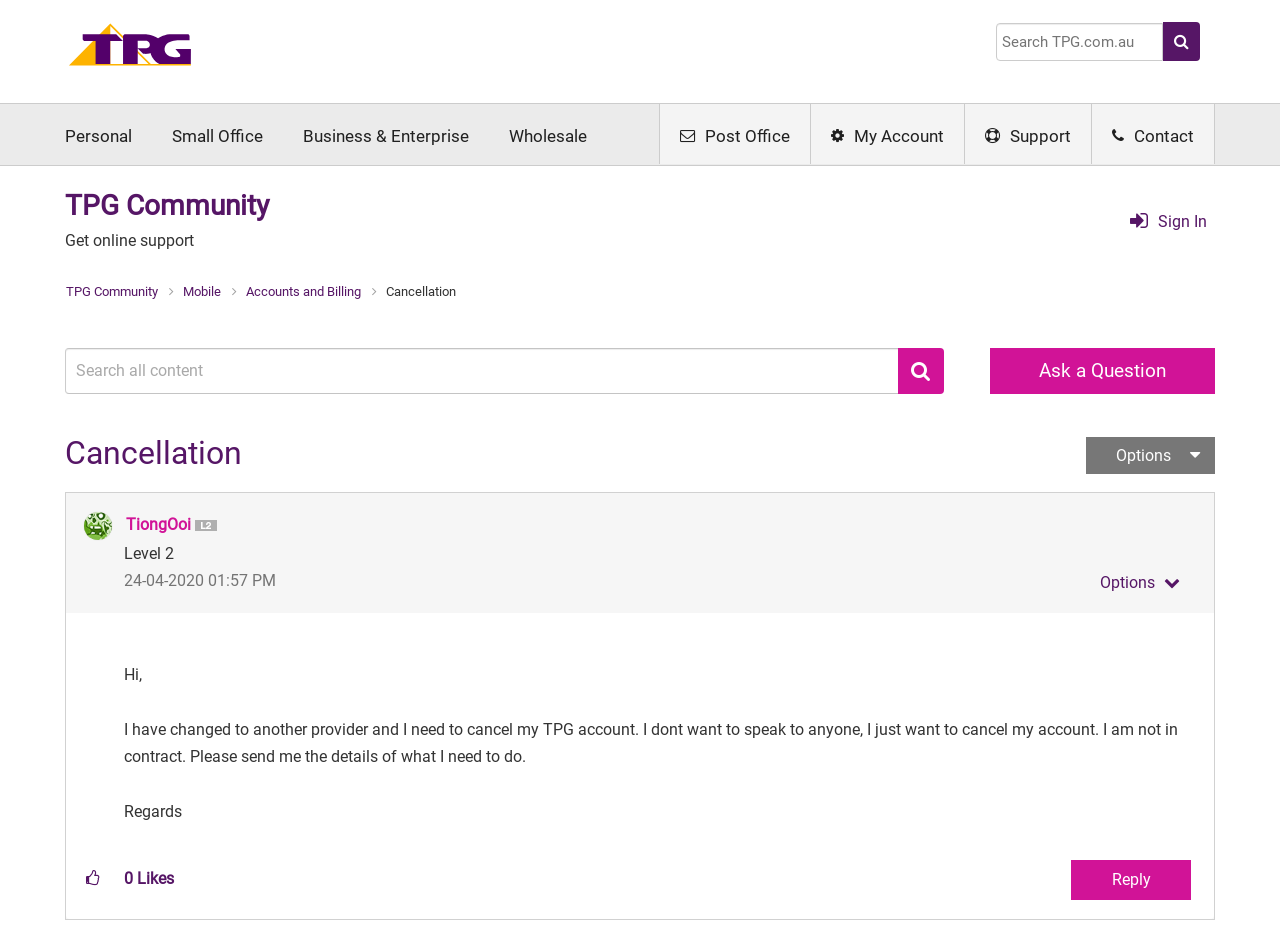Locate the bounding box coordinates of the UI element described by: "name="q" placeholder="Search TPG.com.au"". Provide the coordinates as four float numbers between 0 and 1, formatted as [left, top, right, bottom].

[0.778, 0.025, 0.909, 0.065]